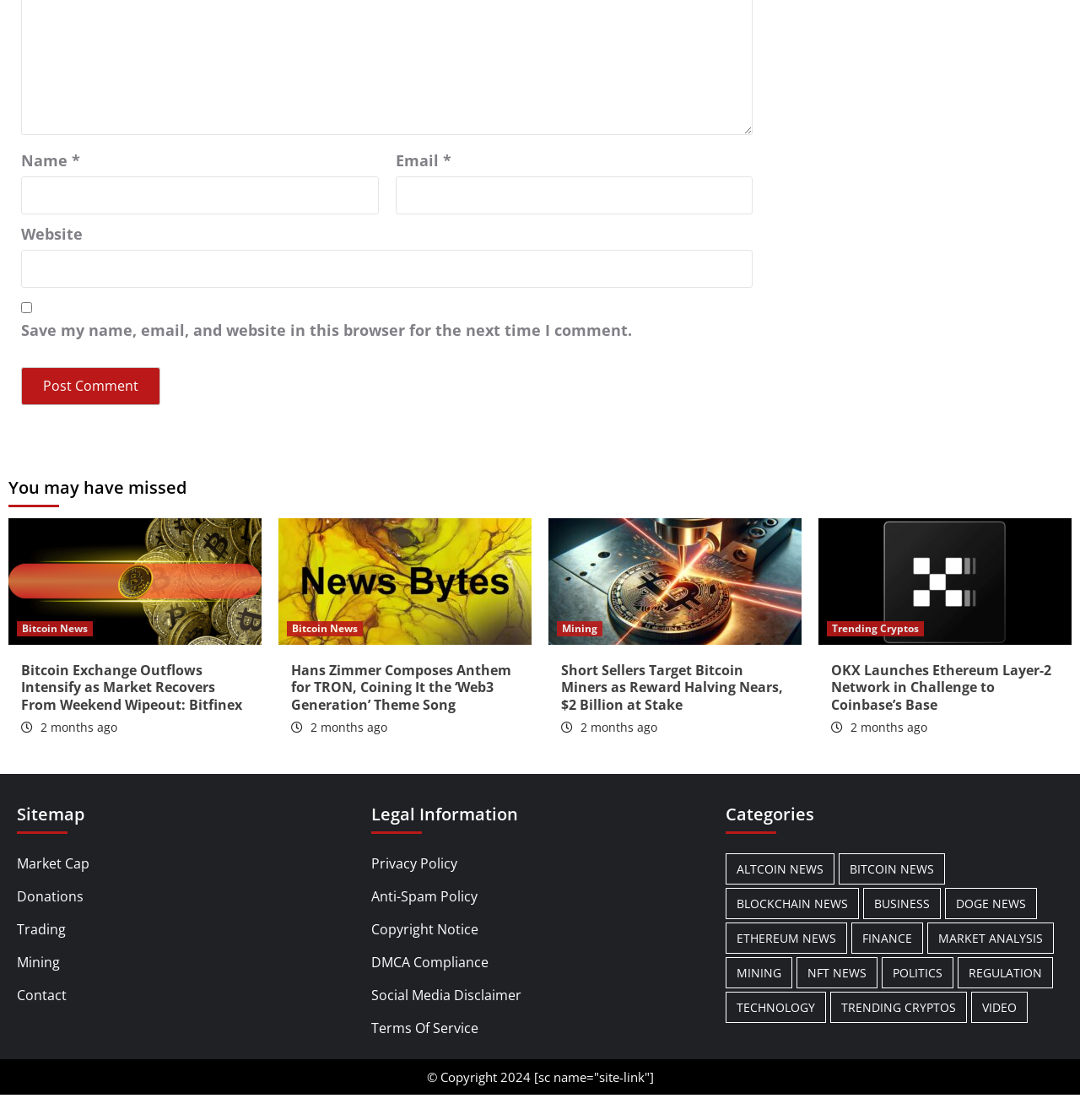Please provide a comprehensive answer to the question based on the screenshot: How old are the news articles?

Each news article has a timestamp indicating when it was published. The timestamps all say '2 months ago', suggesting that the news articles are approximately 2 months old.